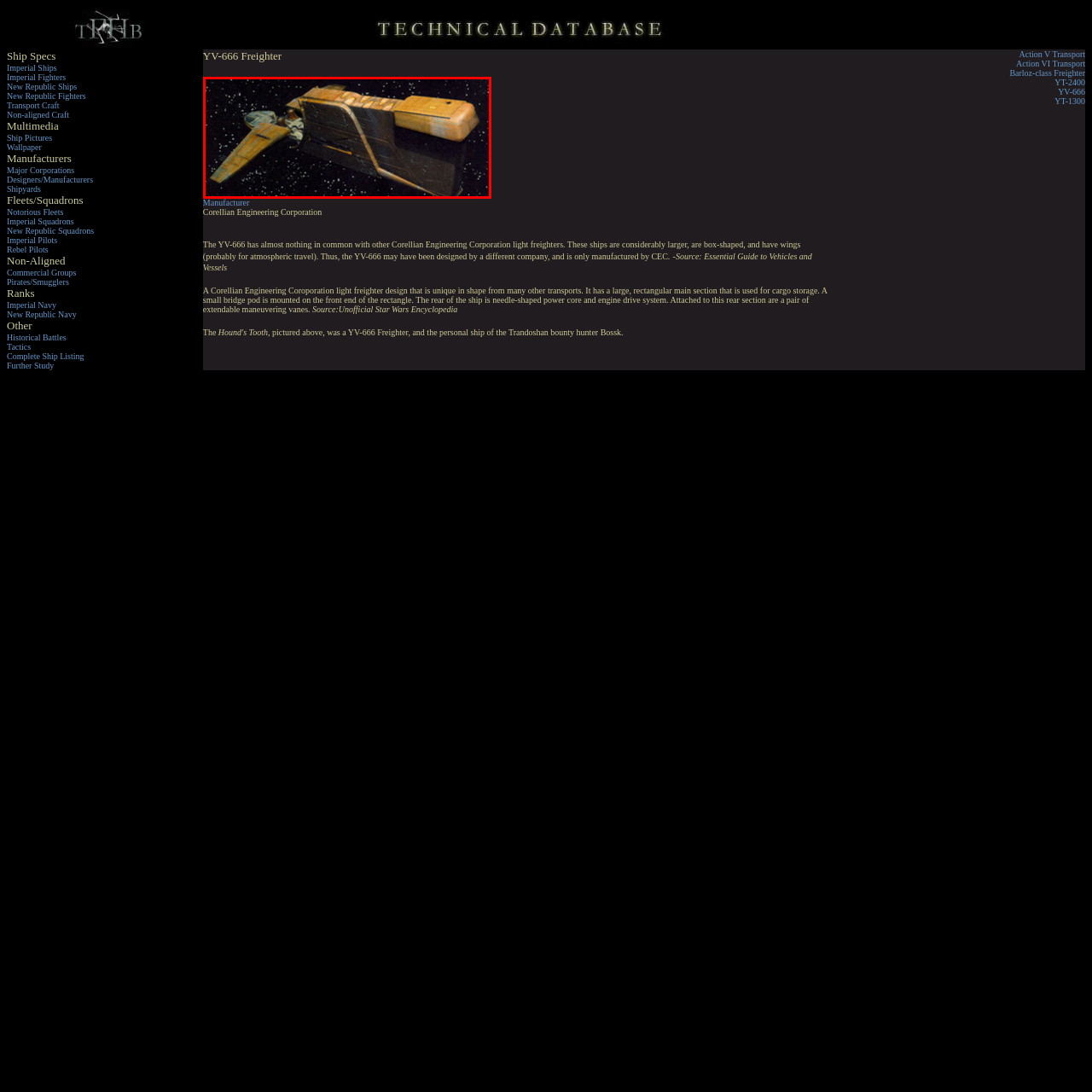Generate an in-depth caption for the image enclosed by the red boundary.

The image depicts the YV-666 Freighter known as "Hound's Tooth," a unique starship manufactured by the Corellian Engineering Corporation. This freighter is distinguished by its large, box-shaped design, contrasting with typical light freighters from the same manufacturer. The YV-666 features a prominent cargo storage area, a small bridge pod at the front, and a needle-shaped rear that houses the ship's power core and engine system. Its distinctive extendable maneuvering vanes enhance its aerodynamics in atmospheric travel. The "Hound's Tooth" was notably the personal ship of the Trandoshan bounty hunter Bossk, adding to its lore within the Star Wars universe. The backdrop of the image showcases a starry expanse, emphasizing the ship's place within the cosmic setting of space exploration and adventure.